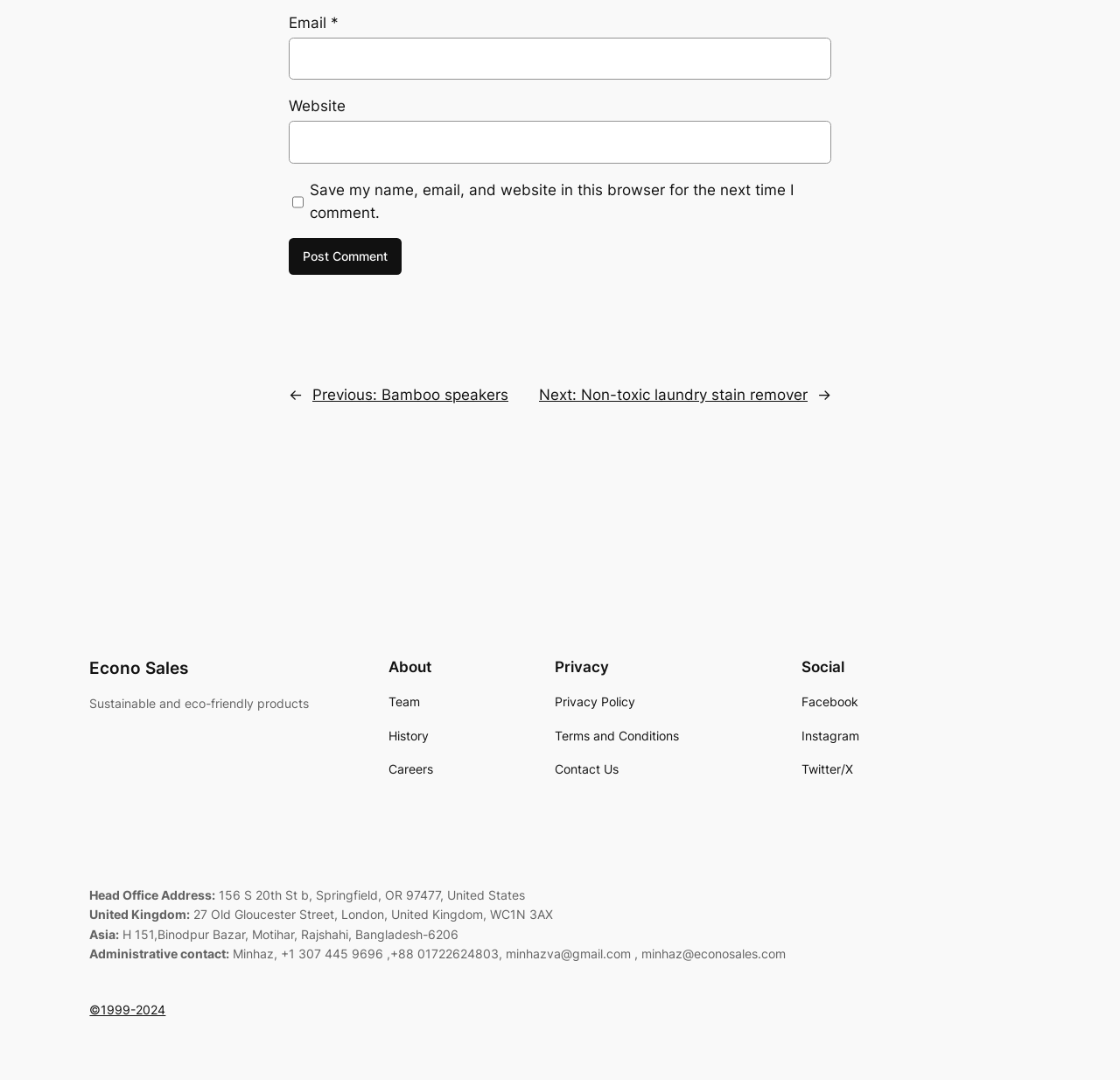Please give a concise answer to this question using a single word or phrase: 
What is the administrative contact's email address?

minhazva@gmail.com